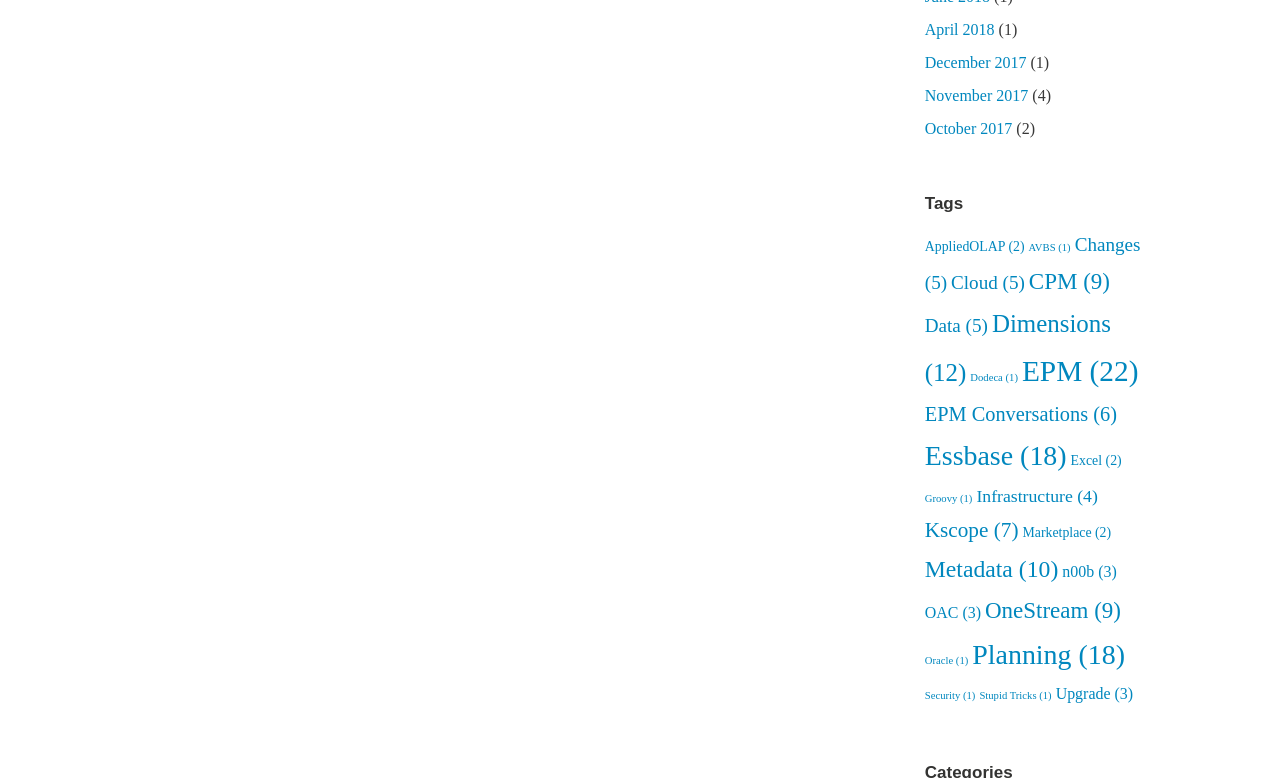Determine the bounding box for the described UI element: "Upgrade (3)".

[0.825, 0.881, 0.885, 0.902]